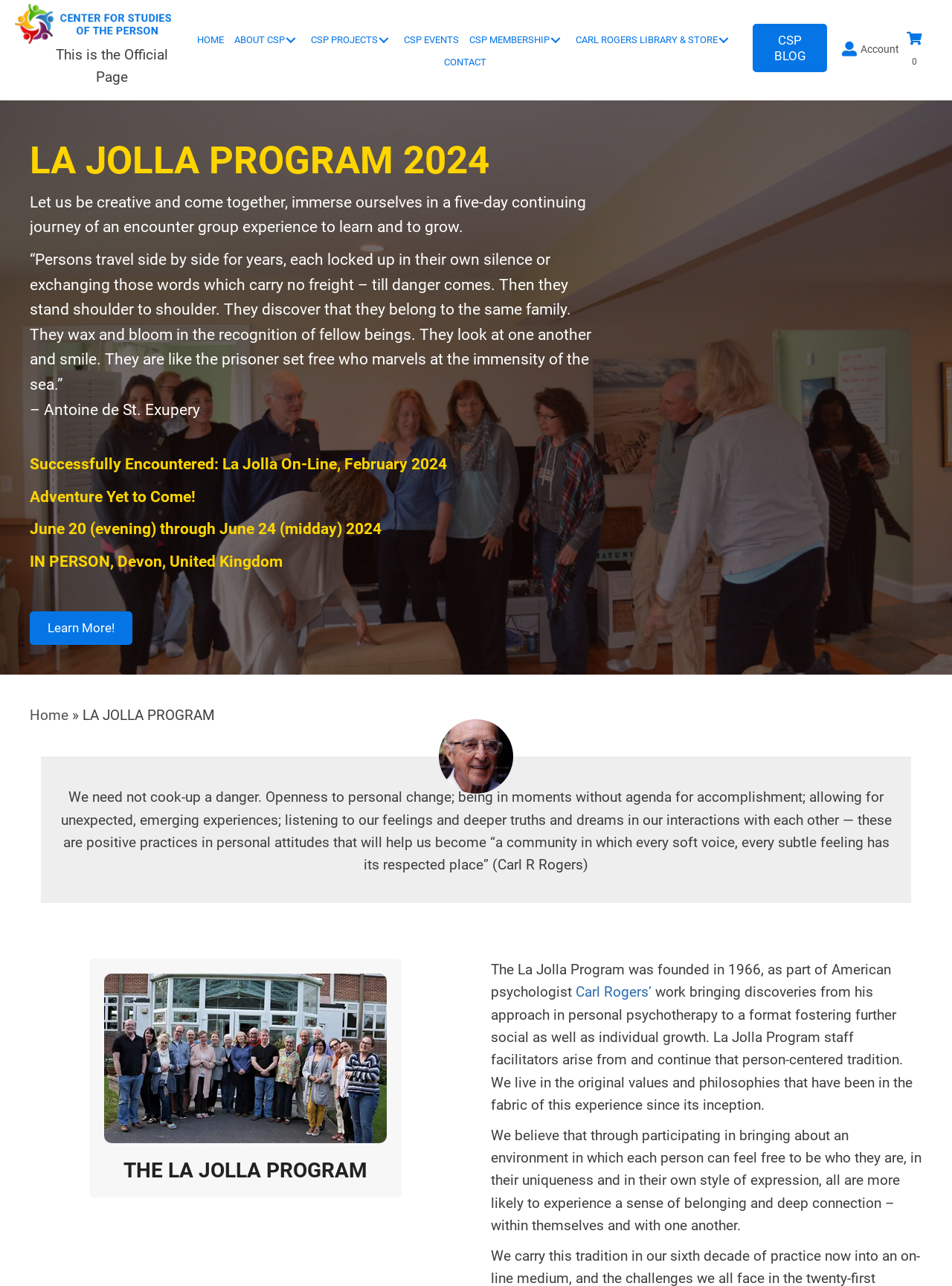Illustrate the webpage thoroughly, mentioning all important details.

The webpage is about the La Jolla Program, a personal psychotherapy program founded in 1966 by American psychologist Carl Rogers. At the top left corner, there is a logo of the Center for Studies of the Person in La Jolla, CA. Below the logo, there is a header menu with links to different sections of the website, including "HOME", "ABOUT CSP", "CSP PROJECTS", "CSP EVENTS", "CSP MEMBERSHIP", "CARL ROGERS LIBRARY & STORE", and "CONTACT".

On the right side of the header menu, there are two buttons, "CSP BLOG" and "Account", and a link with an icon. Below these elements, there is a main section with a heading "LA JOLLA PROGRAM 2024" and a brief description of the program. The description is followed by a quote from Antoine de St. Exupery.

Below the quote, there are several sections of text describing the program, including the dates and location of the next event, "June 20 (evening) through June 24 (midday) 2024" in Devon, United Kingdom. There is also a button "Learn More!" and a link to the "Home" page.

On the right side of the main section, there is an image of an older man wearing glasses and a white shirt, likely a photo of Carl Rogers. Below the image, there is a paragraph of text describing the program's approach to personal change and community building.

Further down the page, there is another image of a group of people standing in front of a building, likely a photo of the program's participants. Below the image, there is a heading "THE LA JOLLA PROGRAM" and a paragraph of text describing the program's history and philosophy. The text mentions Carl Rogers and his approach to personal psychotherapy, and how the program's staff facilitators continue his person-centered tradition.